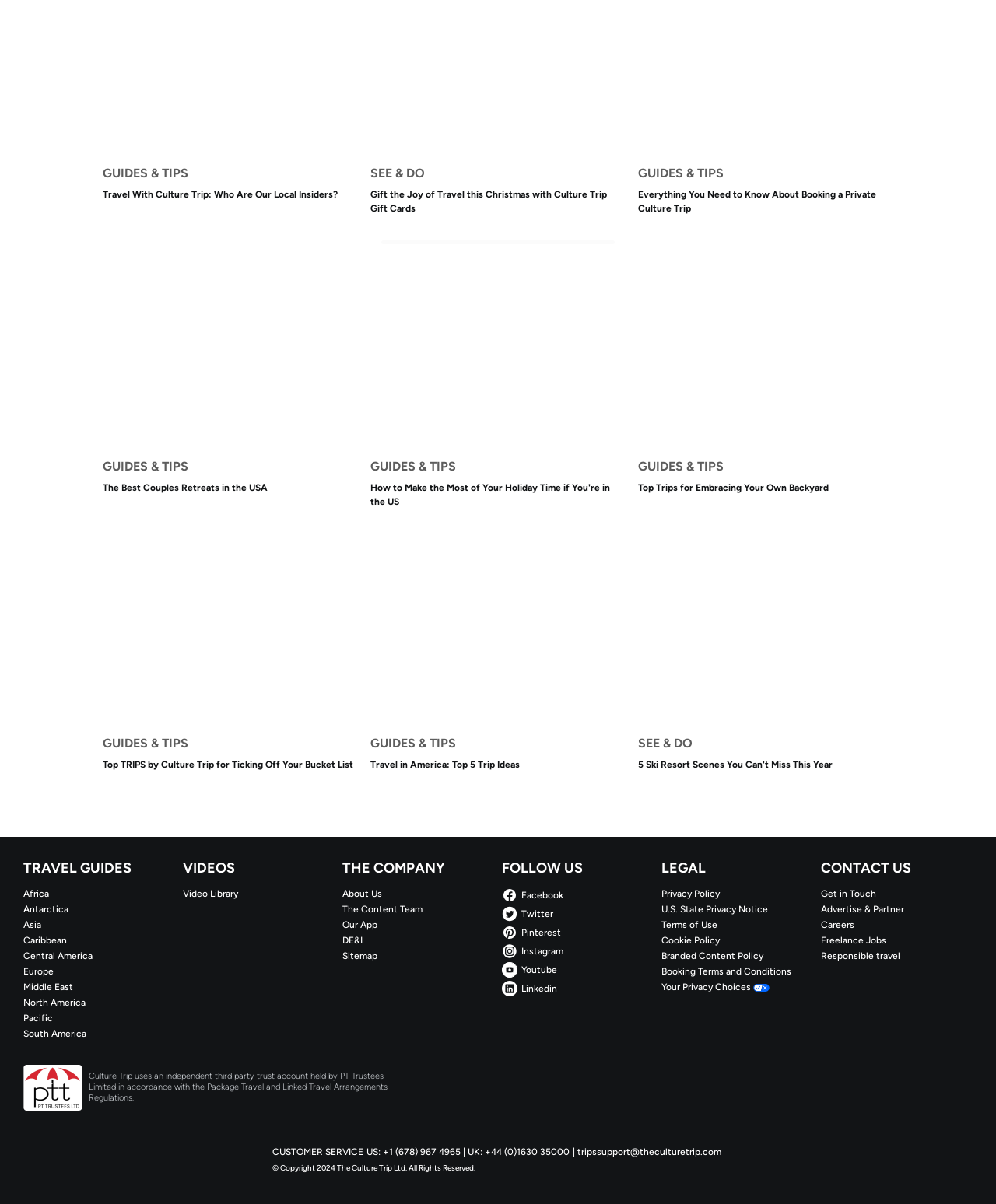What is the purpose of the 'TRAVEL GUIDES' section?
Please give a detailed and thorough answer to the question, covering all relevant points.

The 'TRAVEL GUIDES' section has links to various regions, such as Africa, Asia, and Europe, which suggests that it provides travel guides and information specific to each region.